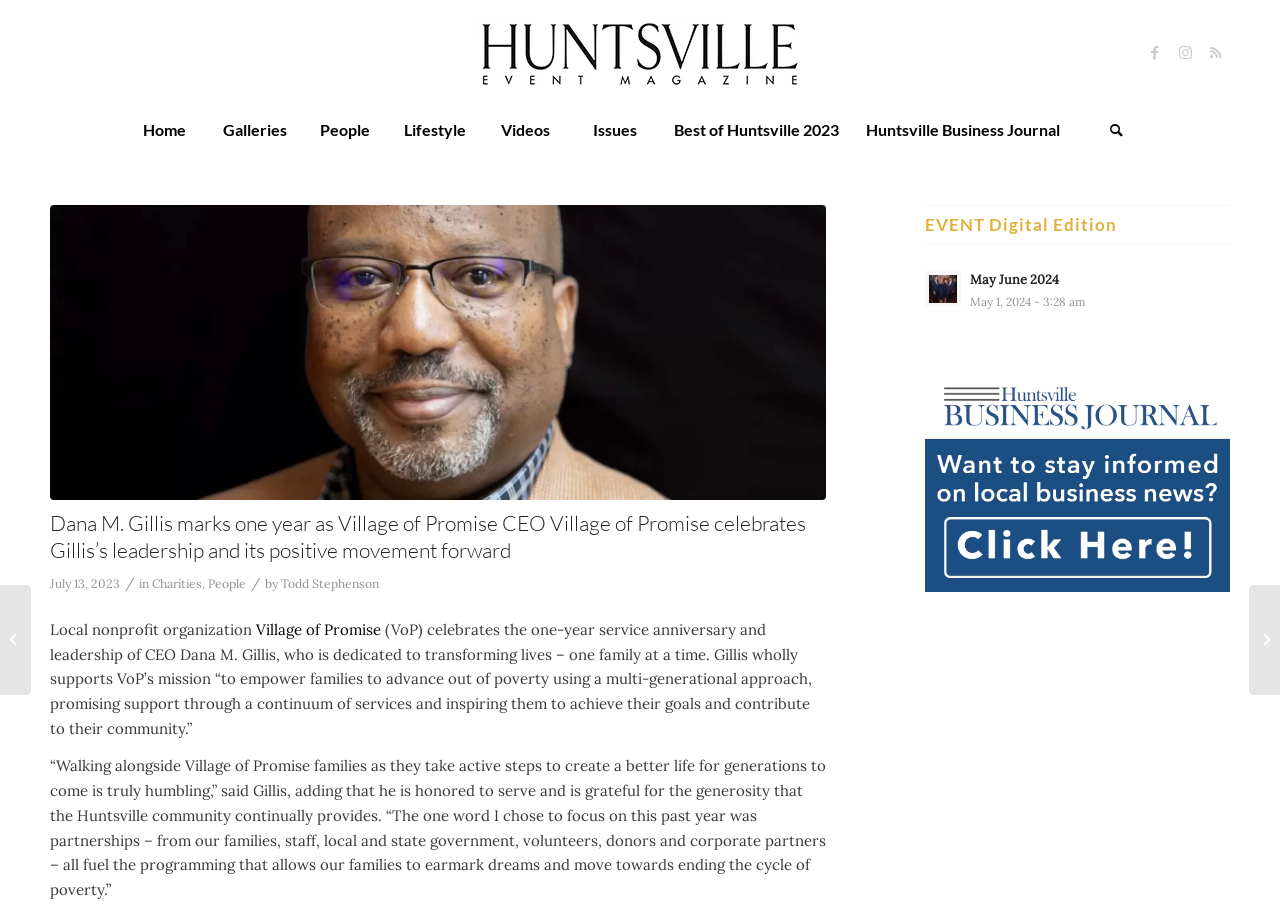Specify the bounding box coordinates for the region that must be clicked to perform the given instruction: "Go to the Home page".

[0.093, 0.115, 0.163, 0.169]